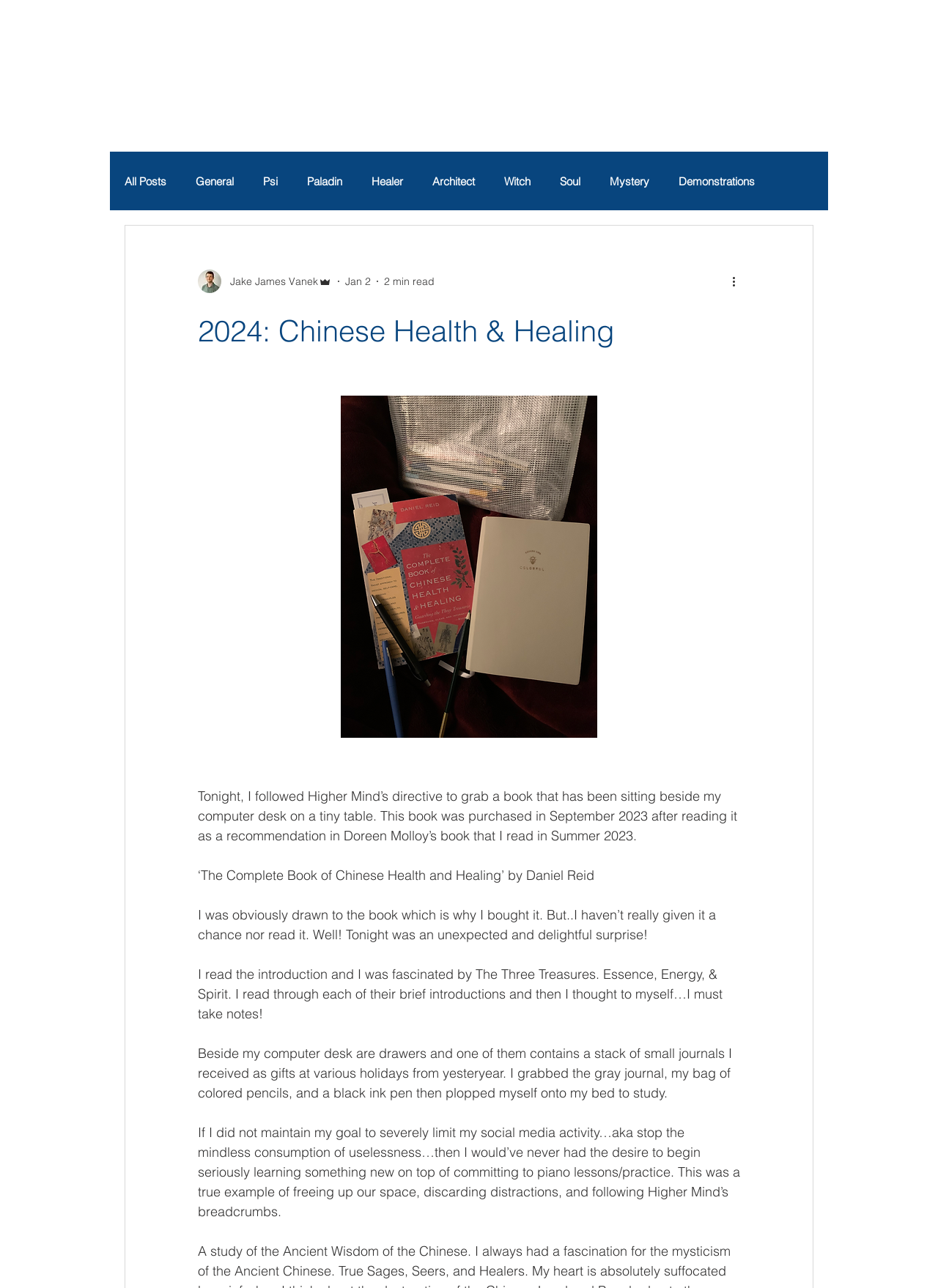Please mark the clickable region by giving the bounding box coordinates needed to complete this instruction: "Click the 'Home' link".

[0.117, 0.101, 0.189, 0.117]